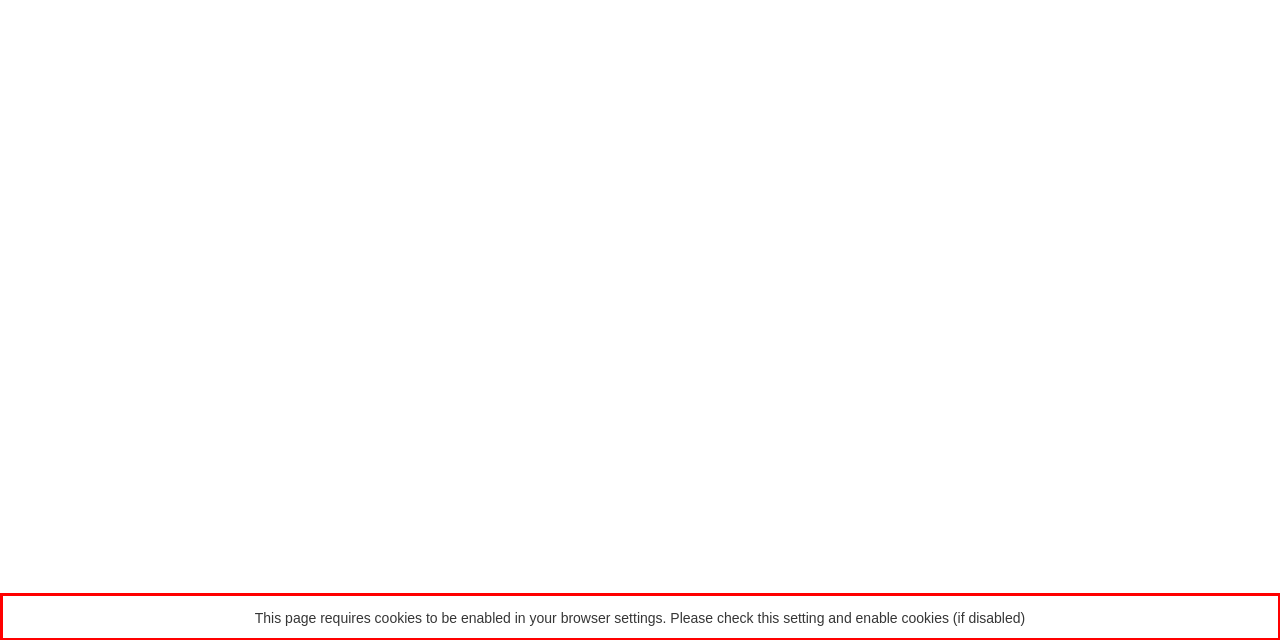You are provided with a webpage screenshot that includes a red rectangle bounding box. Extract the text content from within the bounding box using OCR.

This page requires cookies to be enabled in your browser settings. Please check this setting and enable cookies (if disabled)